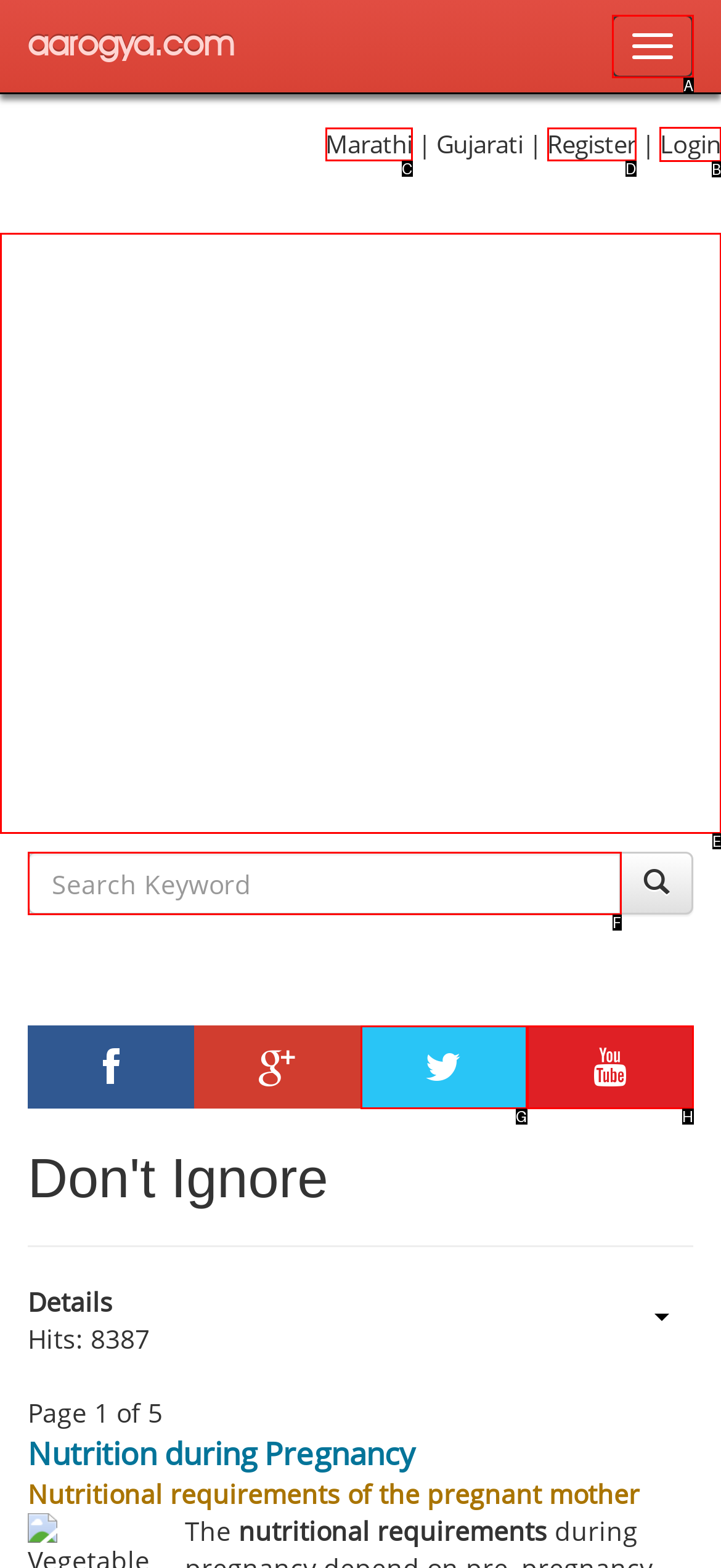Which option should be clicked to execute the following task: Login? Respond with the letter of the selected option.

B